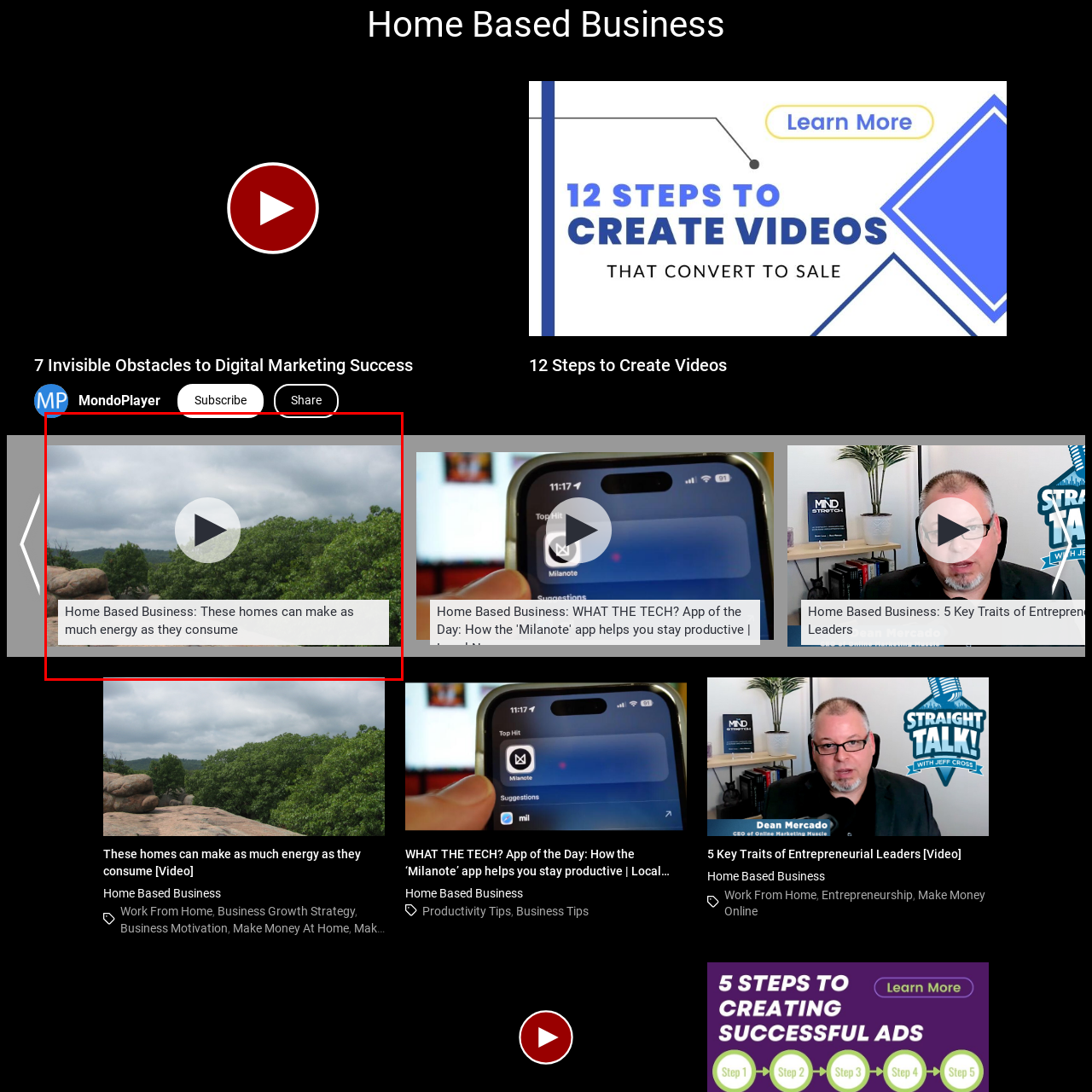Concentrate on the image highlighted by the red boundary and deliver a detailed answer to the following question, using the information from the image:
What is the topic of the video?

The descriptive text area below the video states 'Home Based Business: These homes can make as much energy as they consume', which suggests that the video is about sustainable living and energy-efficient home designs.